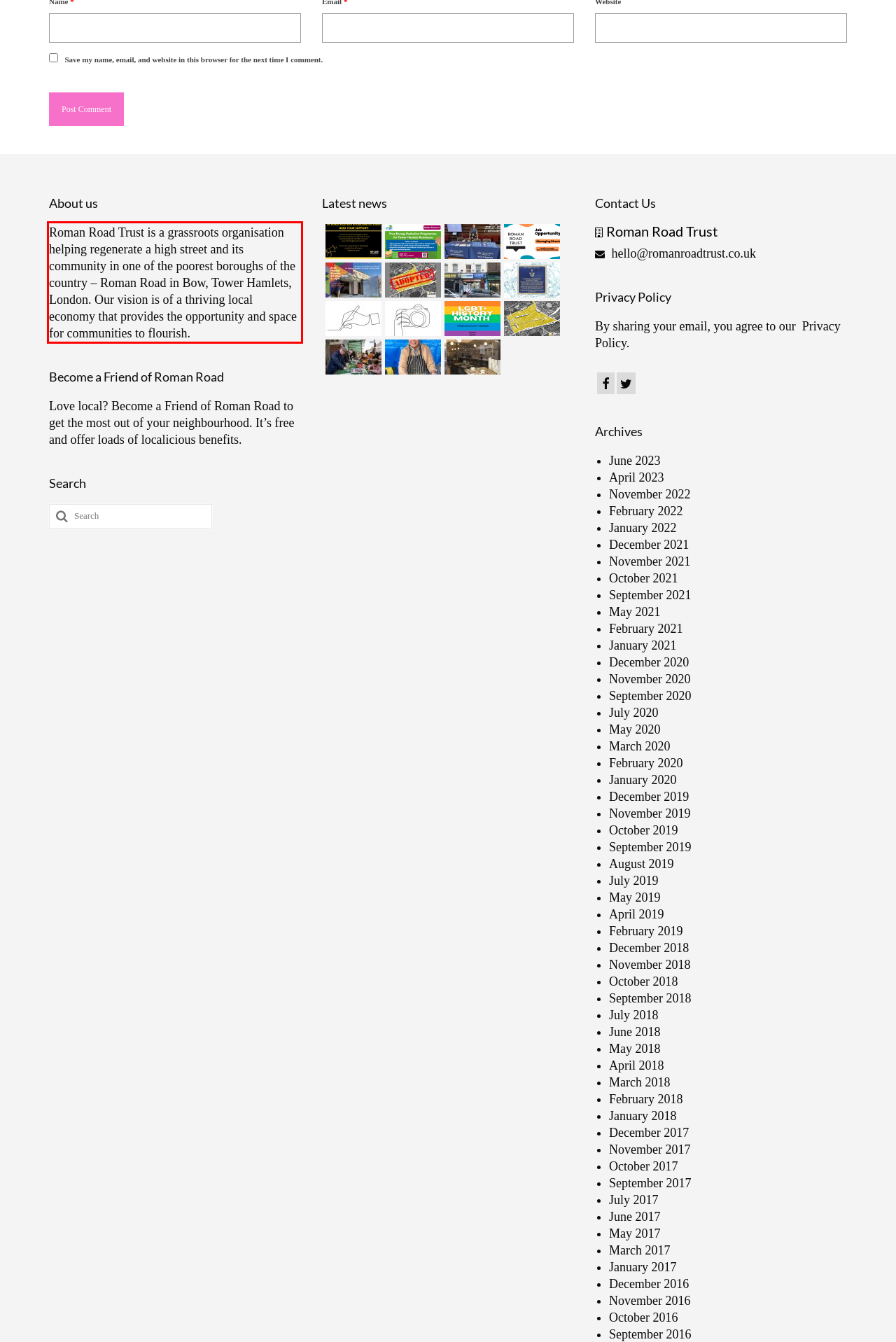Using OCR, extract the text content found within the red bounding box in the given webpage screenshot.

Roman Road Trust is a grassroots organisation helping regenerate a high street and its community in one of the poorest boroughs of the country – Roman Road in Bow, Tower Hamlets, London. Our vision is of a thriving local economy that provides the opportunity and space for communities to flourish.